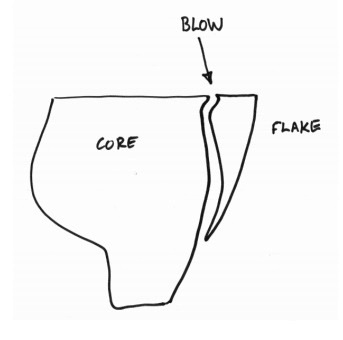Please provide a brief answer to the following inquiry using a single word or phrase:
During which age was flint knapping crucial for tool-making?

Later Bronze Age